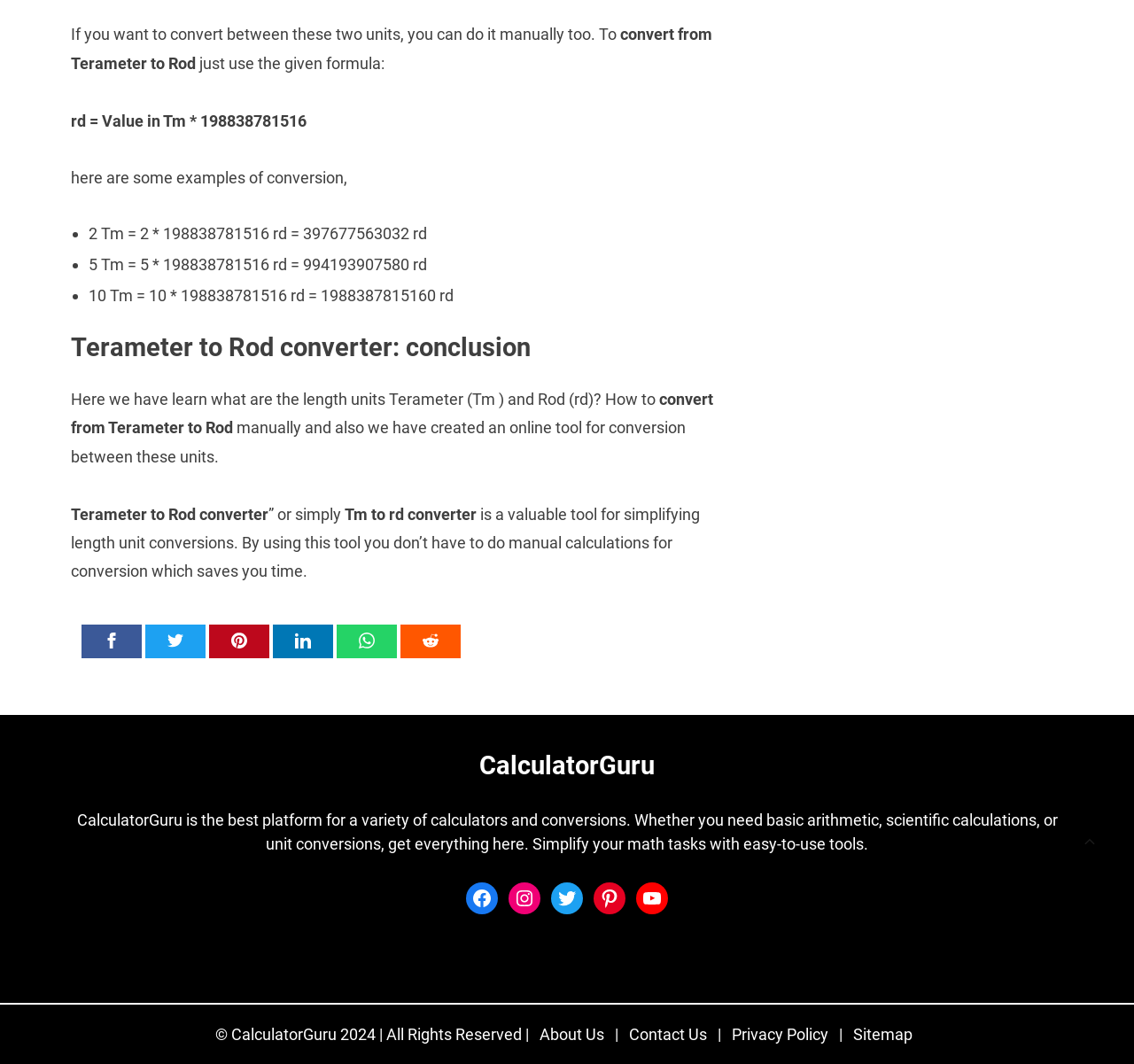Please mark the clickable region by giving the bounding box coordinates needed to complete this instruction: "Click on the 'Facebook' link".

[0.411, 0.829, 0.439, 0.859]